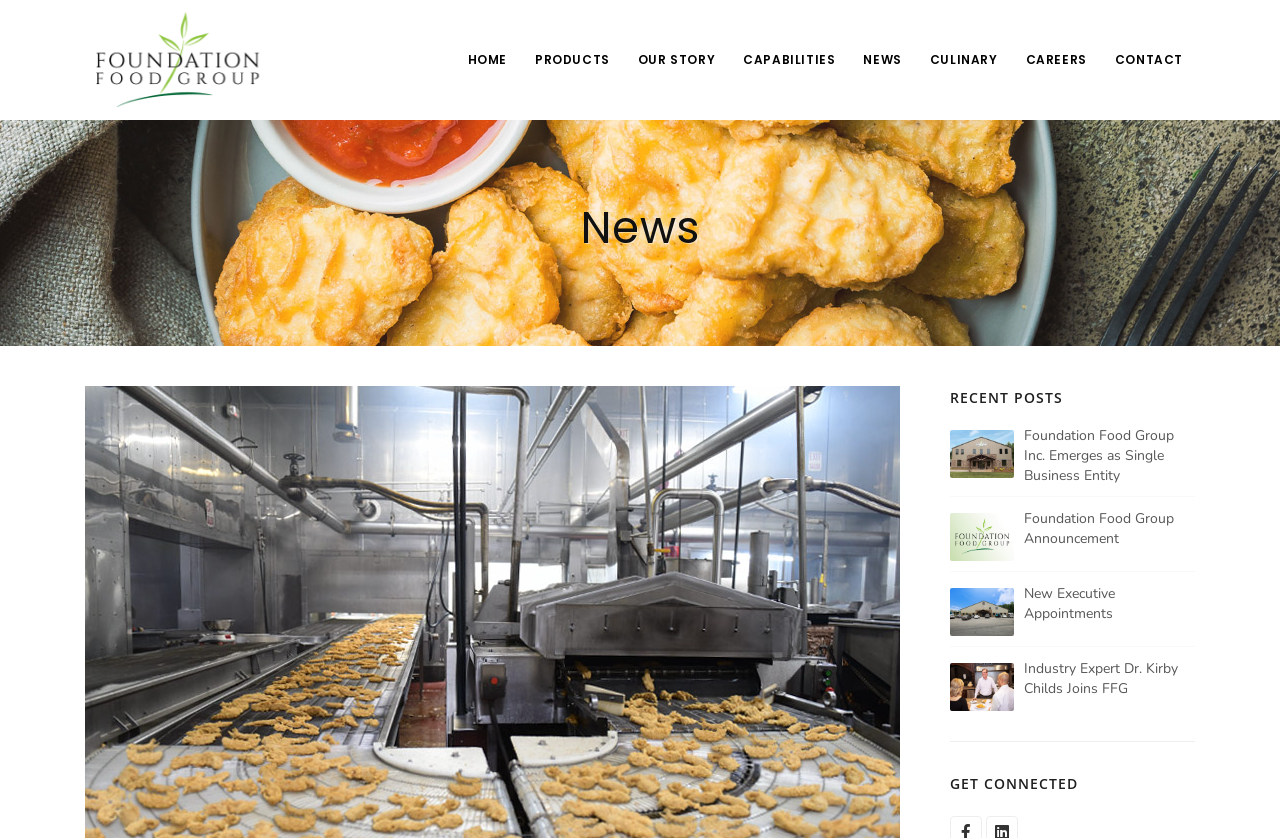Provide a brief response using a word or short phrase to this question:
What type of company is Foundation Food Group?

Food company